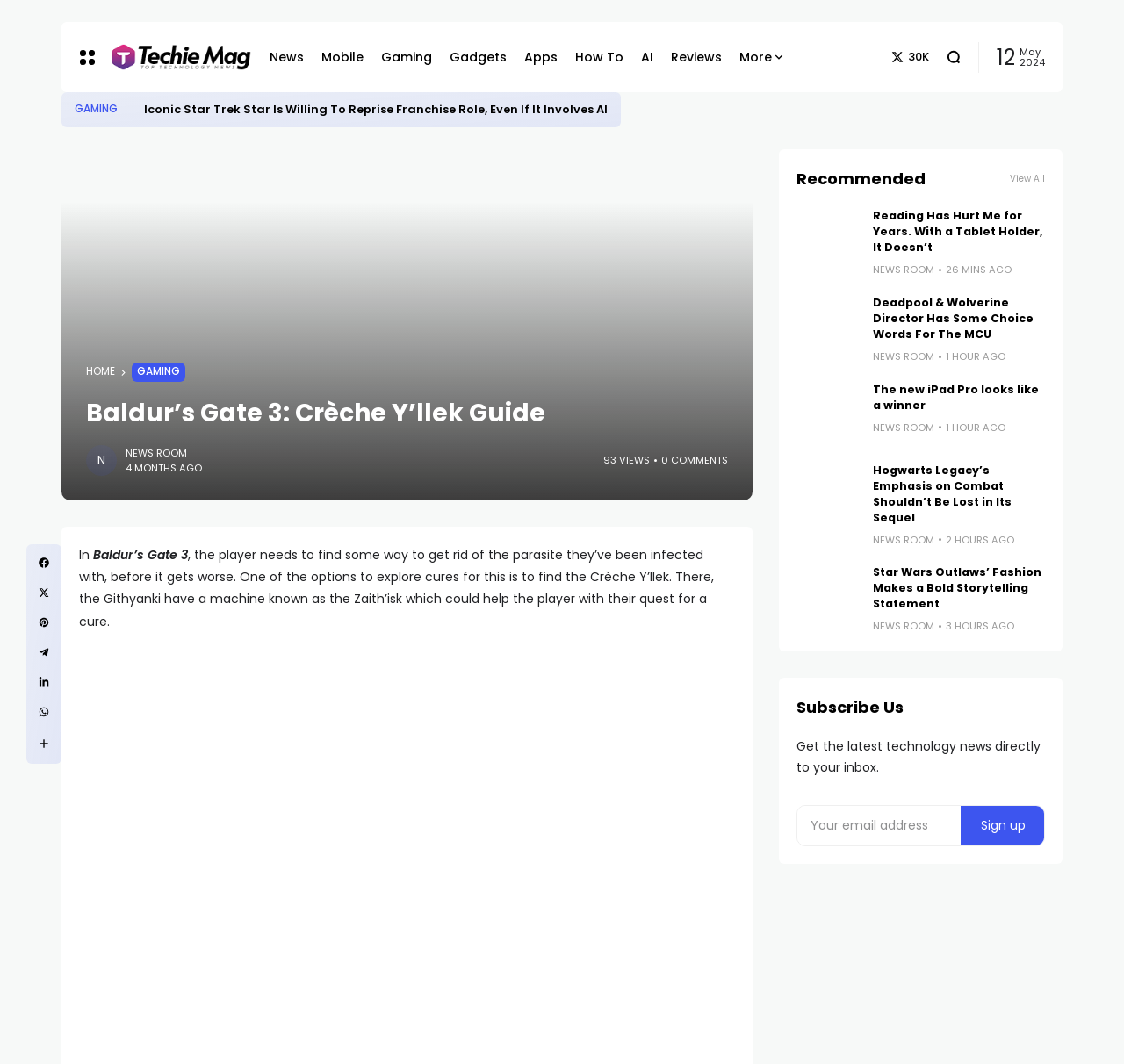Determine the main text heading of the webpage and provide its content.

Baldur’s Gate 3: Crèche Y’llek Guide